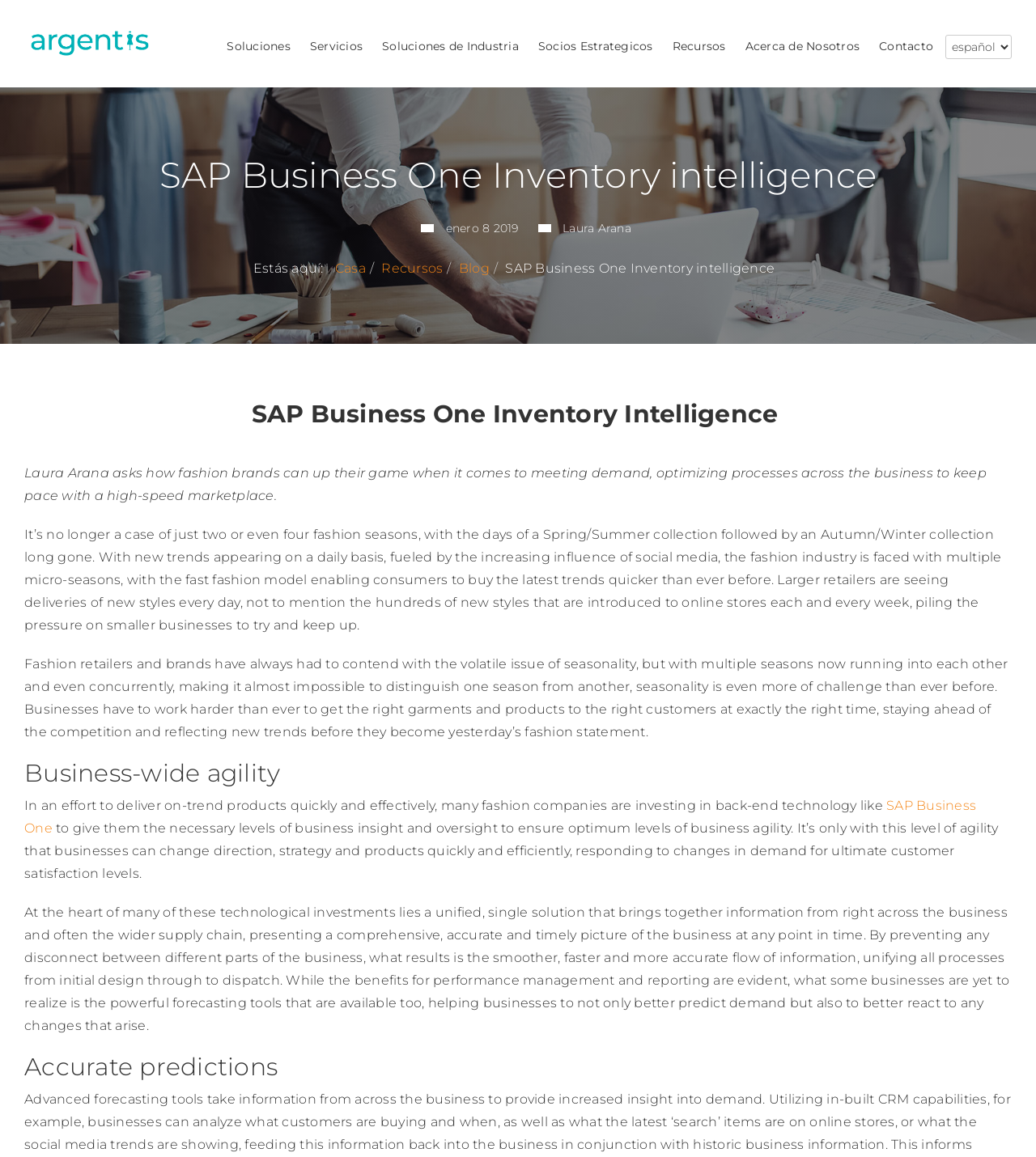What is the main topic of this article?
Answer the question based on the image using a single word or a brief phrase.

Fashion brands